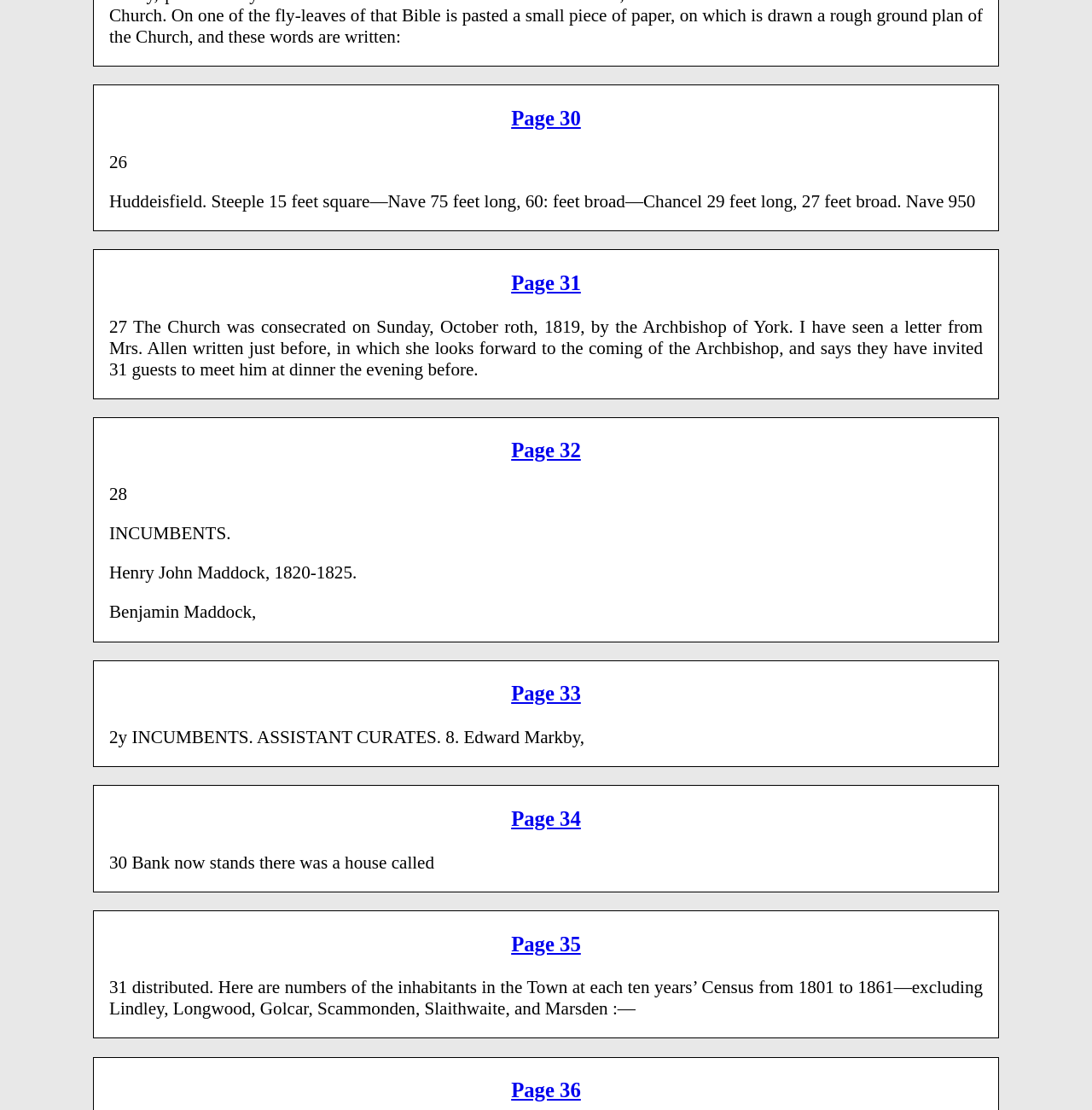Give a concise answer of one word or phrase to the question: 
What is the title of the first page?

Page 30